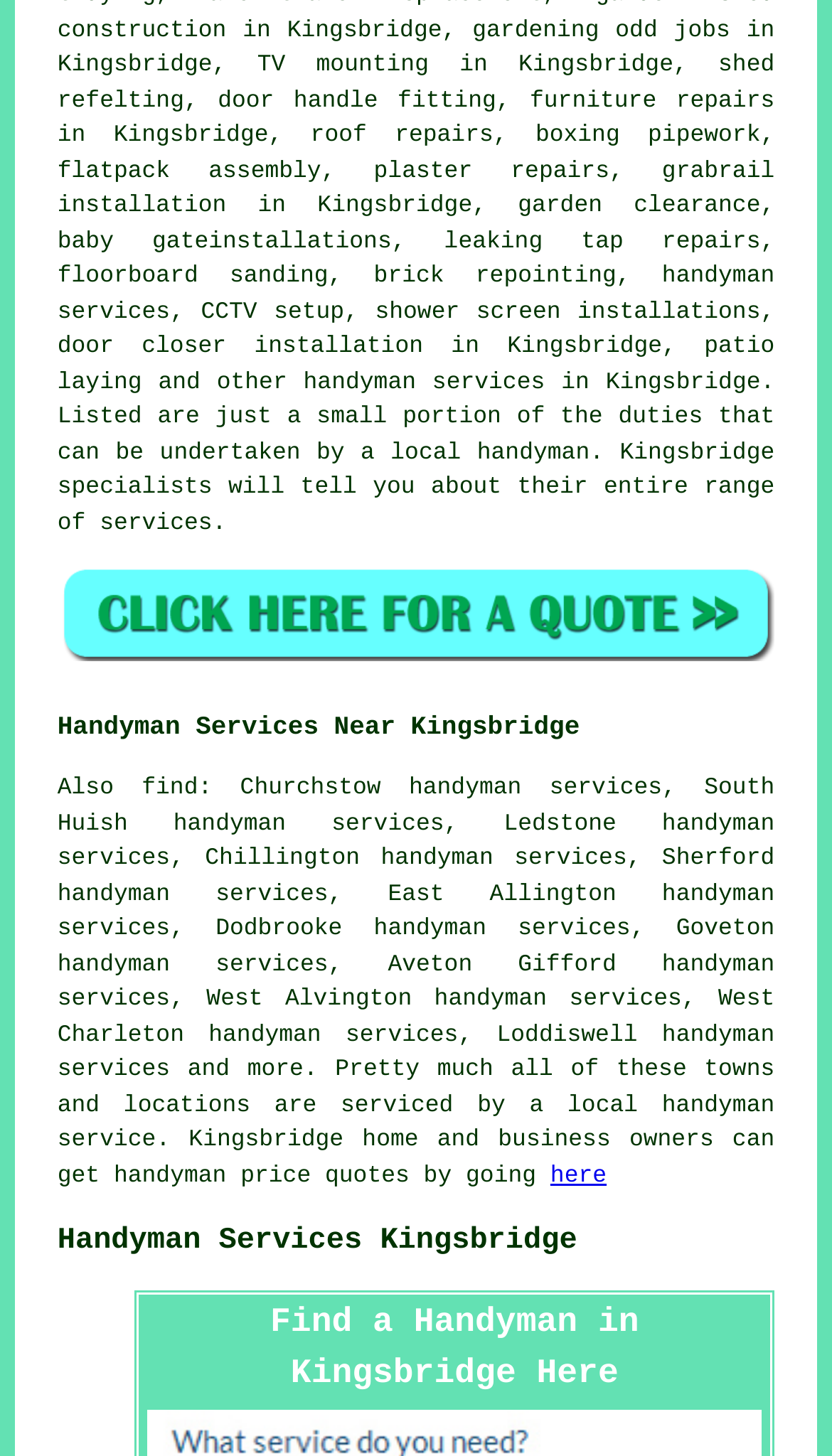Select the bounding box coordinates of the element I need to click to carry out the following instruction: "click on 'flatpack assembly'".

[0.069, 0.11, 0.386, 0.127]